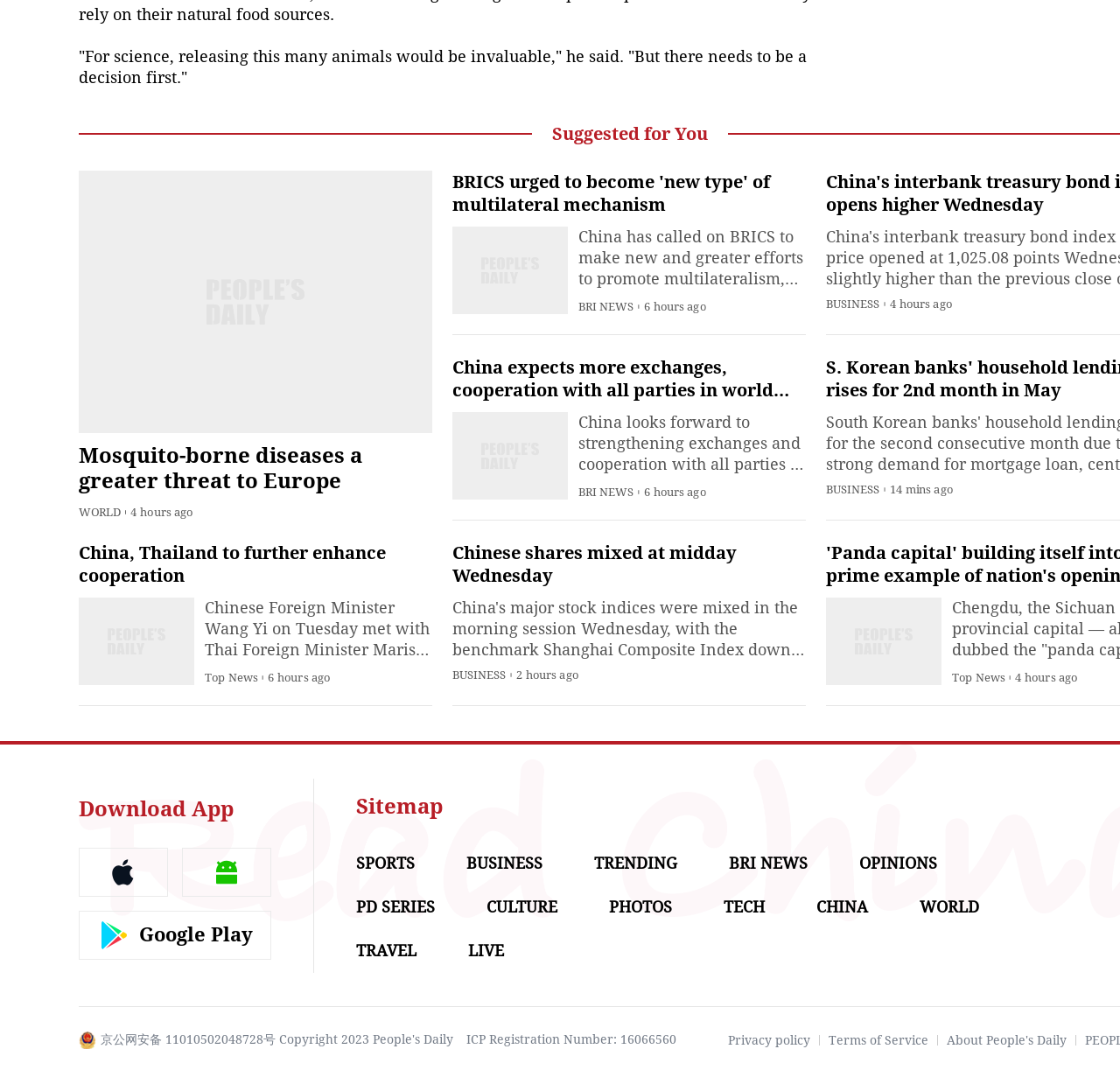What is the purpose of the 'Download App' button?
Please look at the screenshot and answer in one word or a short phrase.

To download the People's Daily app